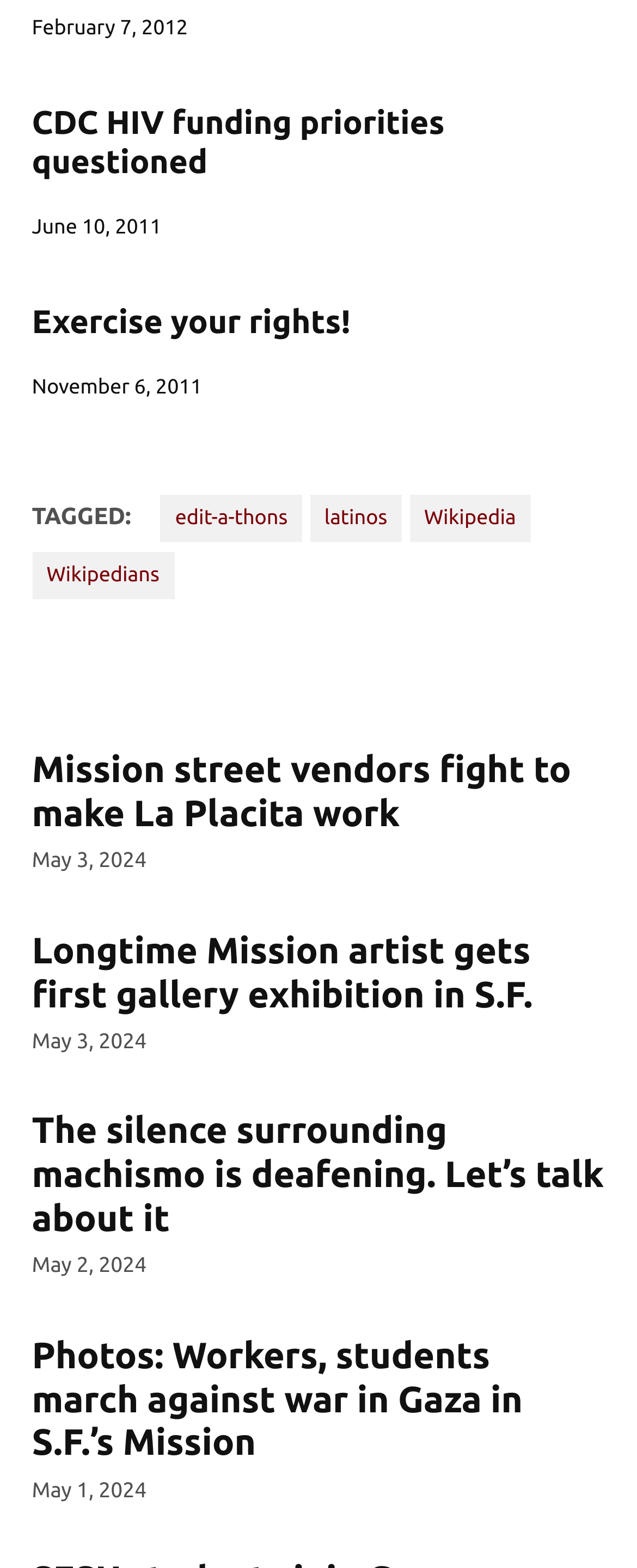Determine the bounding box coordinates of the area to click in order to meet this instruction: "Explore 'Japanese Animation Sumikko Gurashi Plush Toy Pillows'".

None